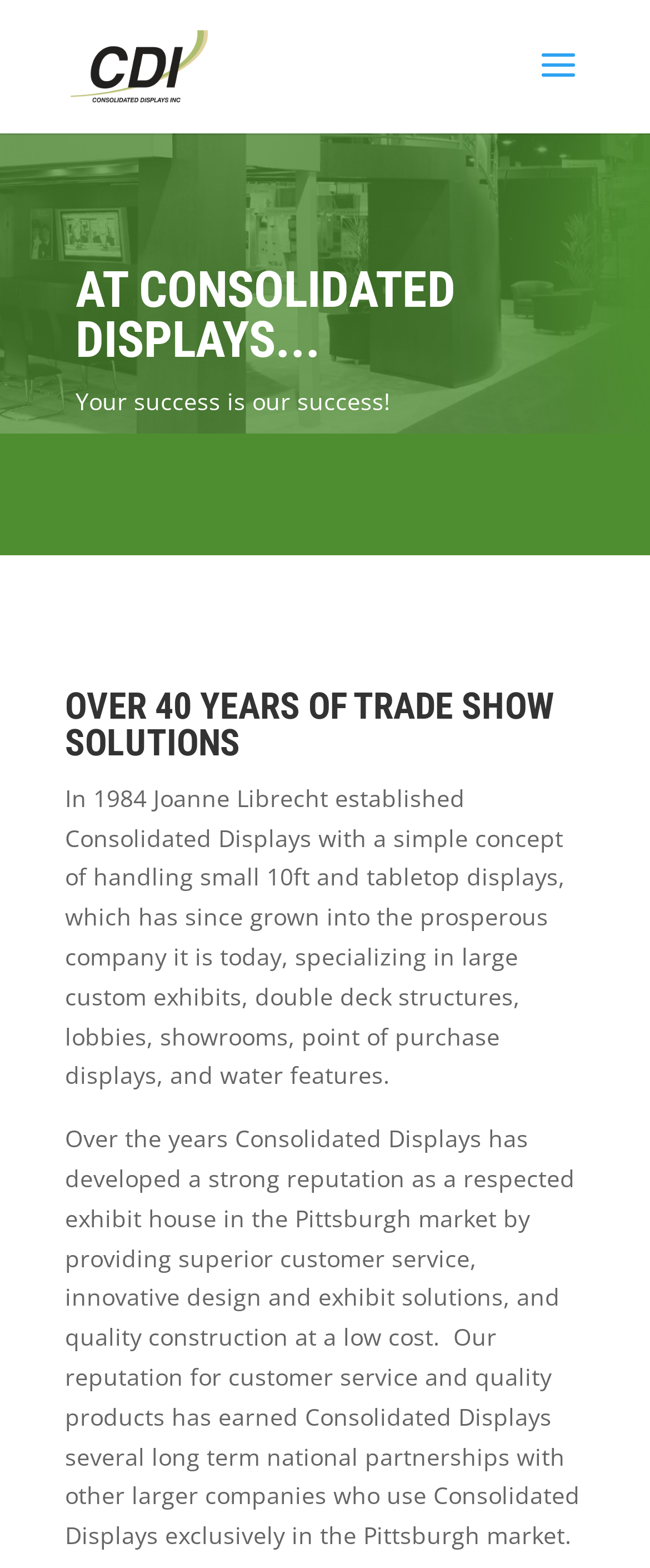Construct a comprehensive caption that outlines the webpage's structure and content.

The webpage is about the "About Us" section of Consolidated Displays, Inc. At the top, there is a link to the company's homepage, accompanied by a logo image of the company. Below this, there is a prominent heading that reads "AT CONSOLIDATED DISPLAYS..." followed by a subheading "Your success is our success!".

Further down, there is another heading that highlights the company's experience, "OVER 40 YEARS OF TRADE SHOW SOLUTIONS". Below this, there is a block of text that describes the company's history, from its humble beginnings in 1984 to its current status as a prosperous company specializing in various display solutions. The text also mentions the company's strong reputation in the Pittsburgh market, built on superior customer service, innovative design, and quality construction at a low cost.

The company's reputation is further emphasized in the following paragraph, which mentions its long-term national partnerships with other larger companies. Overall, the webpage provides an overview of Consolidated Displays, Inc.'s history, mission, and values.